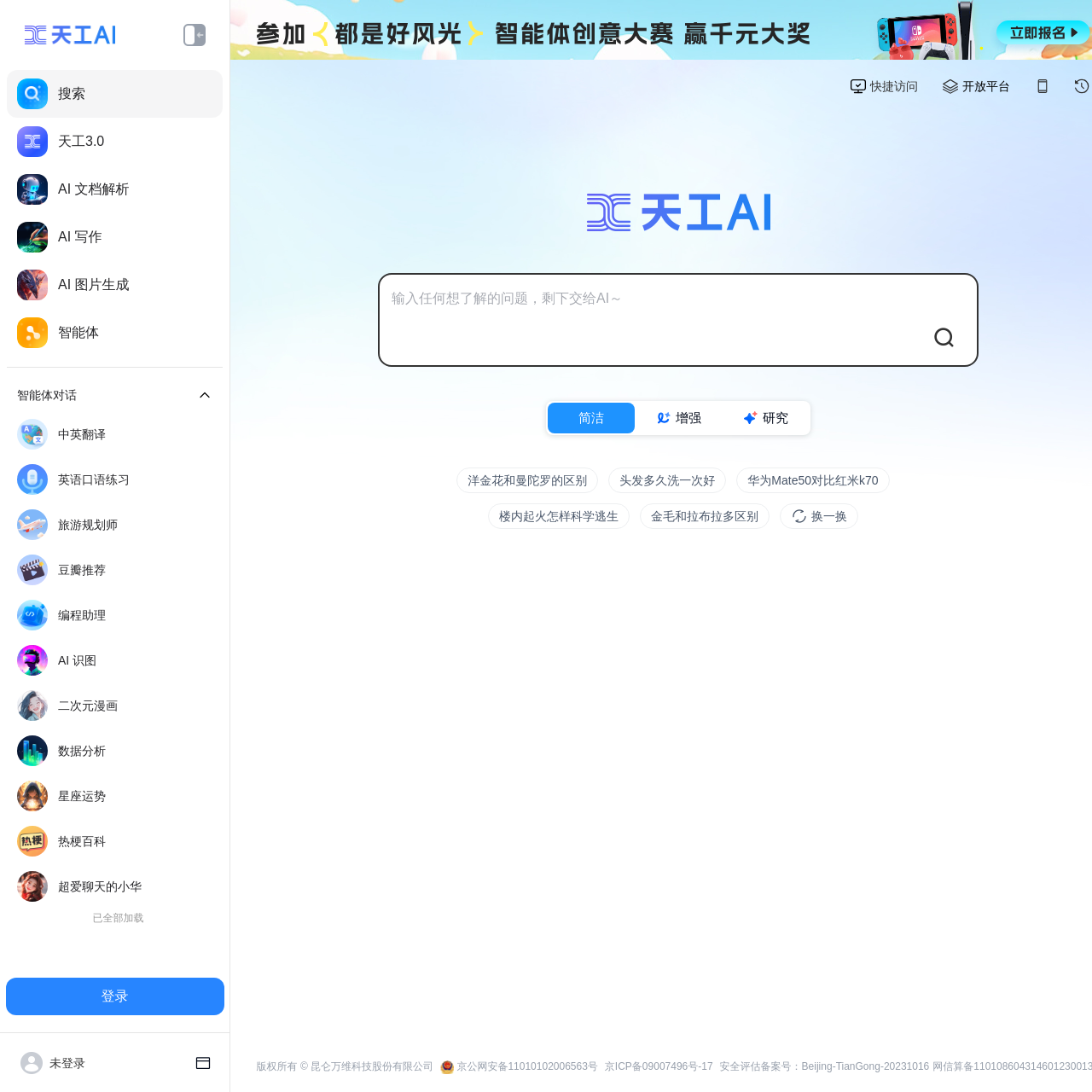Refer to the element description AI 文档解析 and identify the corresponding bounding box in the screenshot. Format the coordinates as (top-left x, top-left y, bottom-right x, bottom-right y) with values in the range of 0 to 1.

[0.006, 0.152, 0.204, 0.195]